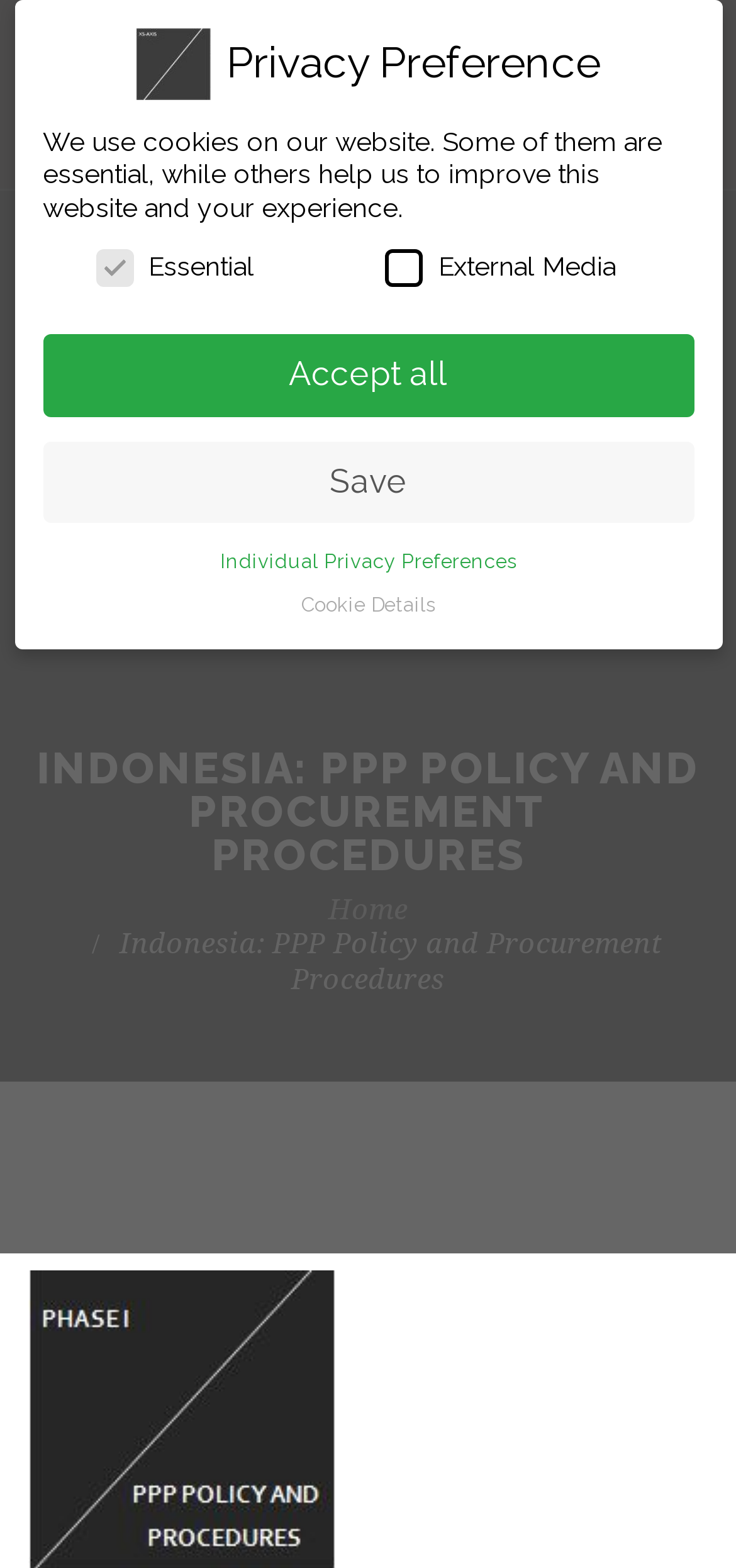Can you specify the bounding box coordinates for the region that should be clicked to fulfill this instruction: "Click the Home link".

[0.446, 0.569, 0.554, 0.591]